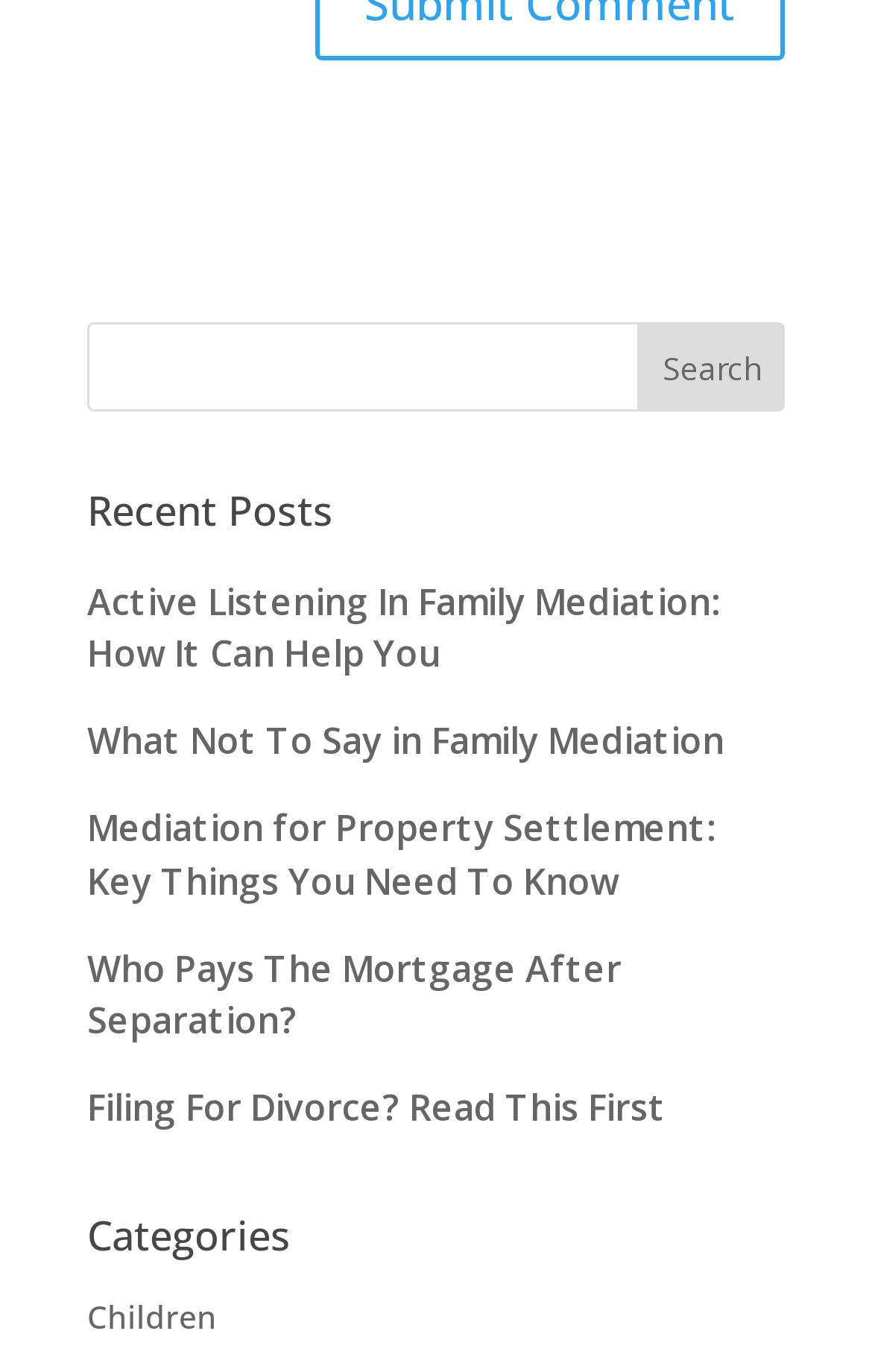Using the provided description: "name="s"", find the bounding box coordinates of the corresponding UI element. The output should be four float numbers between 0 and 1, in the format [left, top, right, bottom].

[0.1, 0.235, 0.9, 0.3]